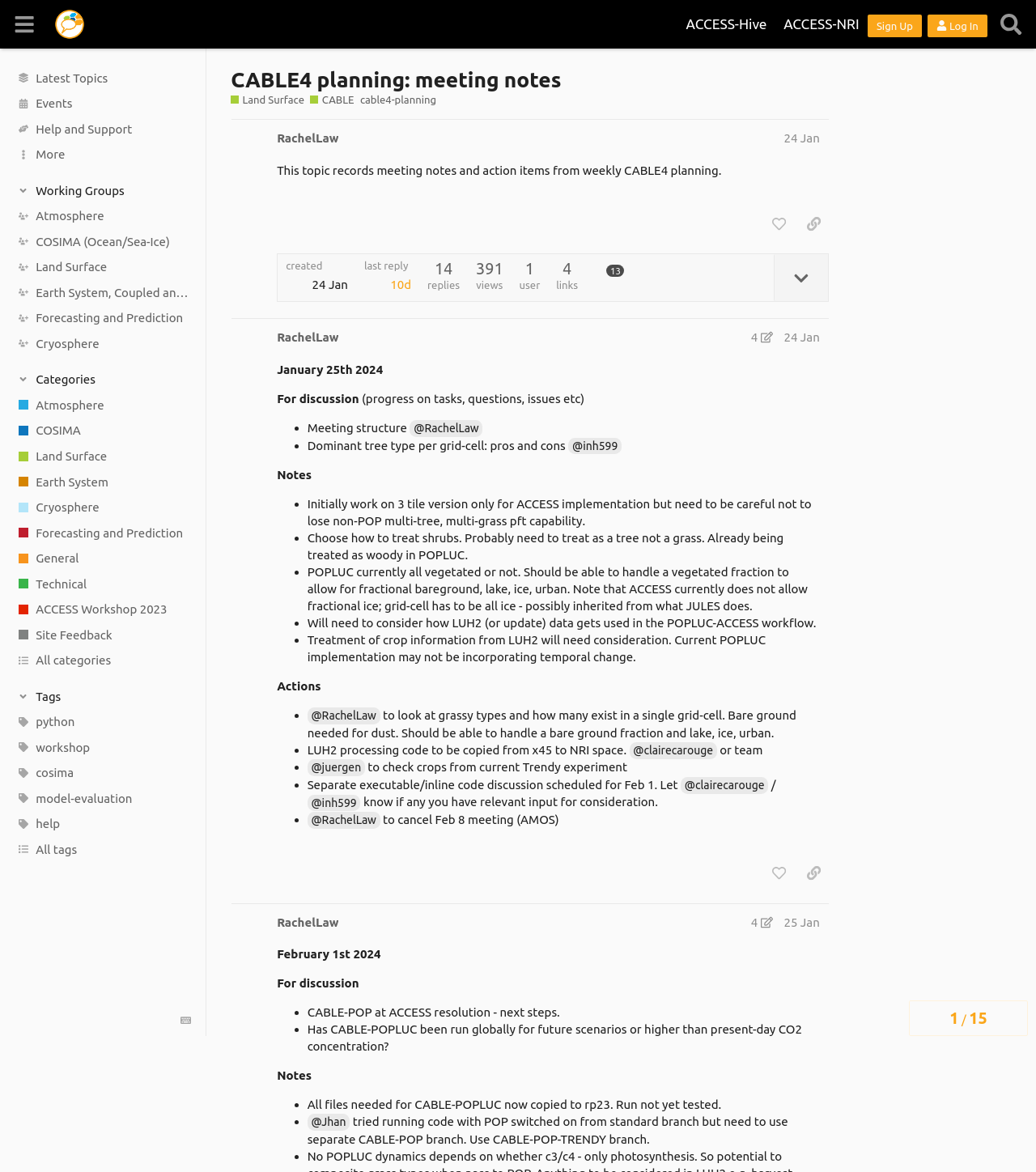Identify the headline of the webpage and generate its text content.

CABLE4 planning: meeting notes